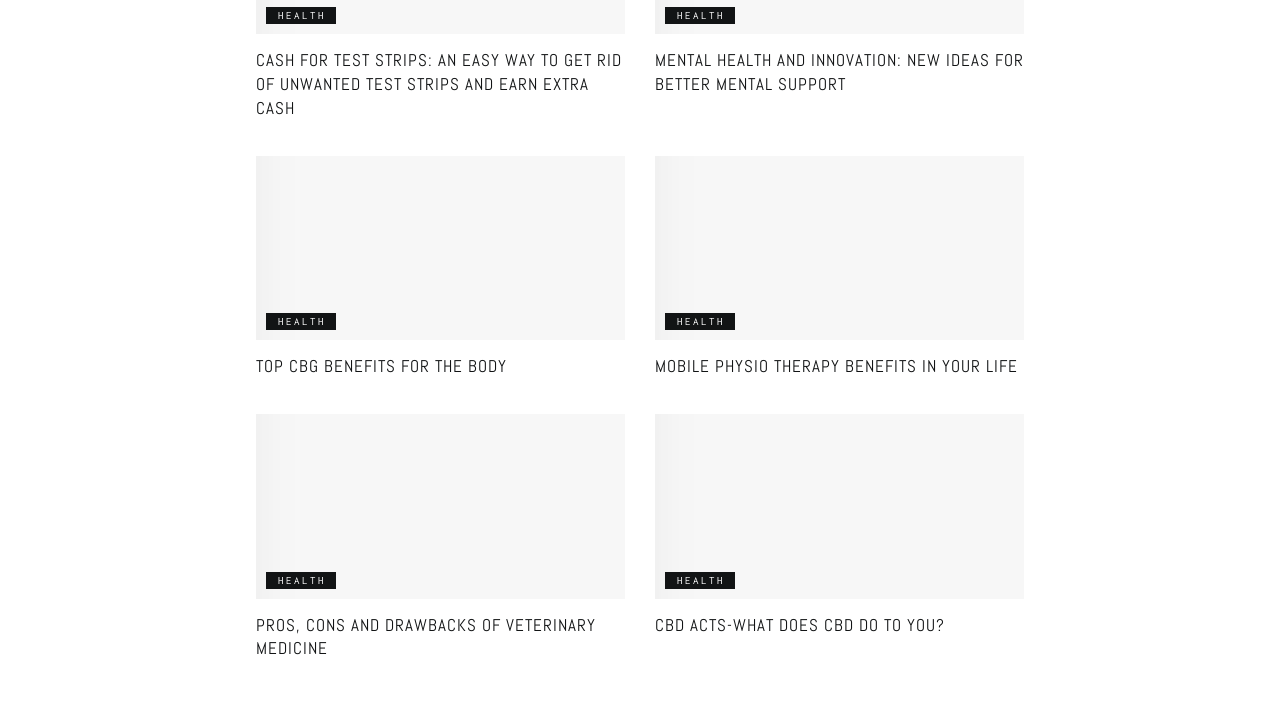Please reply with a single word or brief phrase to the question: 
What is the main topic of the webpage?

Health